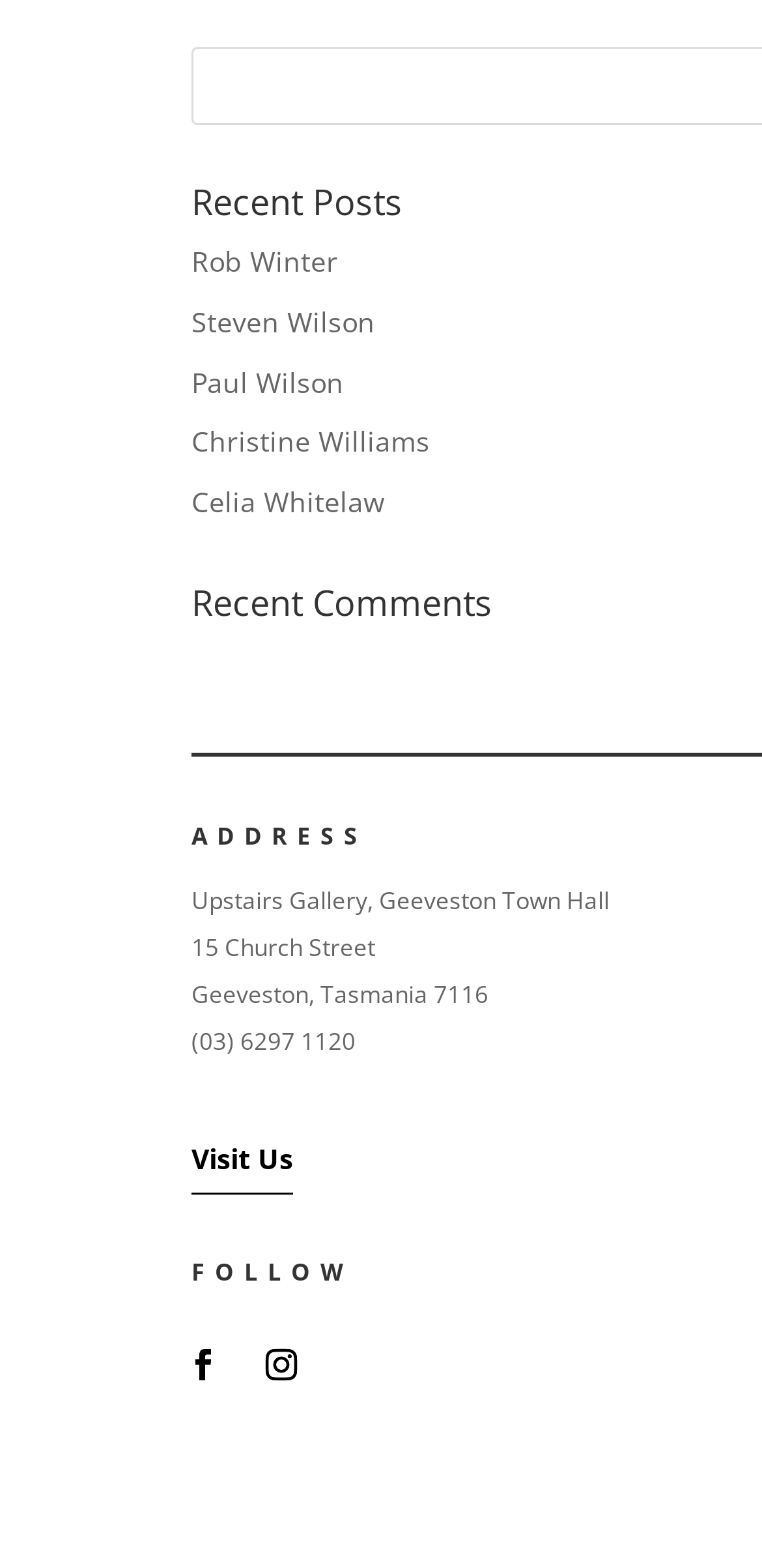Use a single word or phrase to answer the question:
What is the phone number of the Upstairs Gallery?

(03) 6297 1120